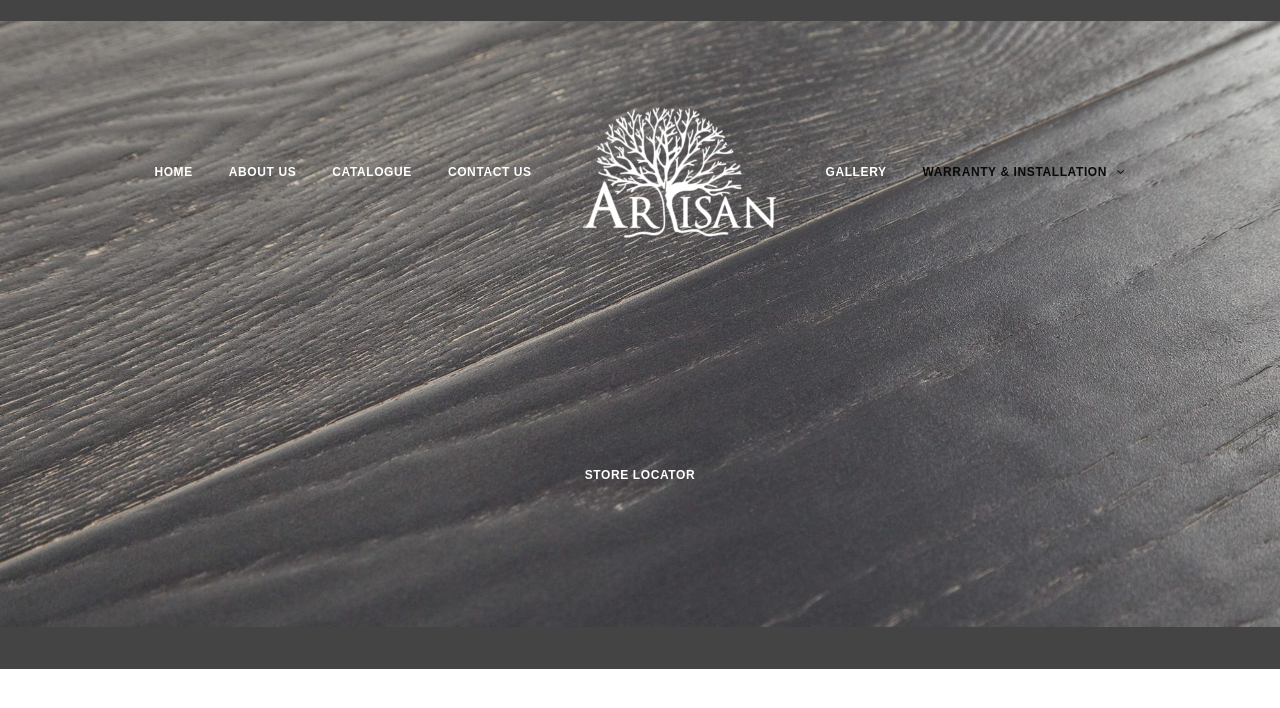What is the purpose of the webpage? Please answer the question using a single word or phrase based on the image.

Guidelines for installation